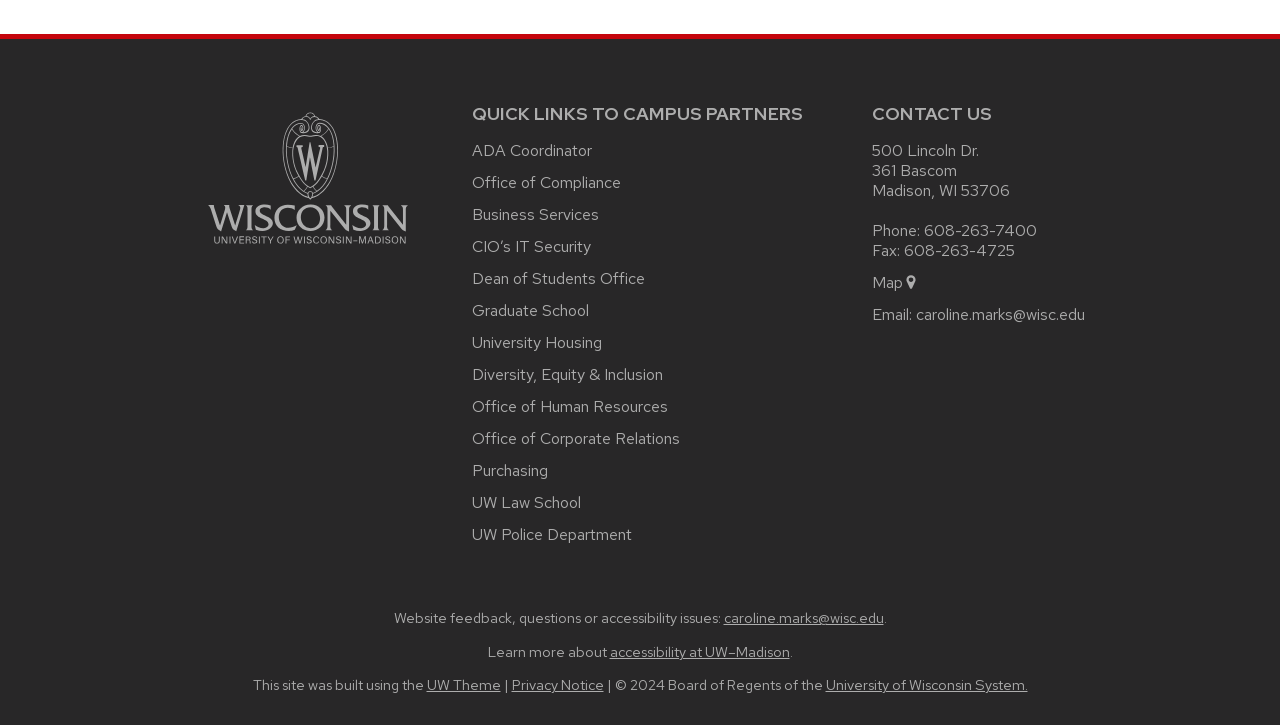Indicate the bounding box coordinates of the clickable region to achieve the following instruction: "Enter first name."

None